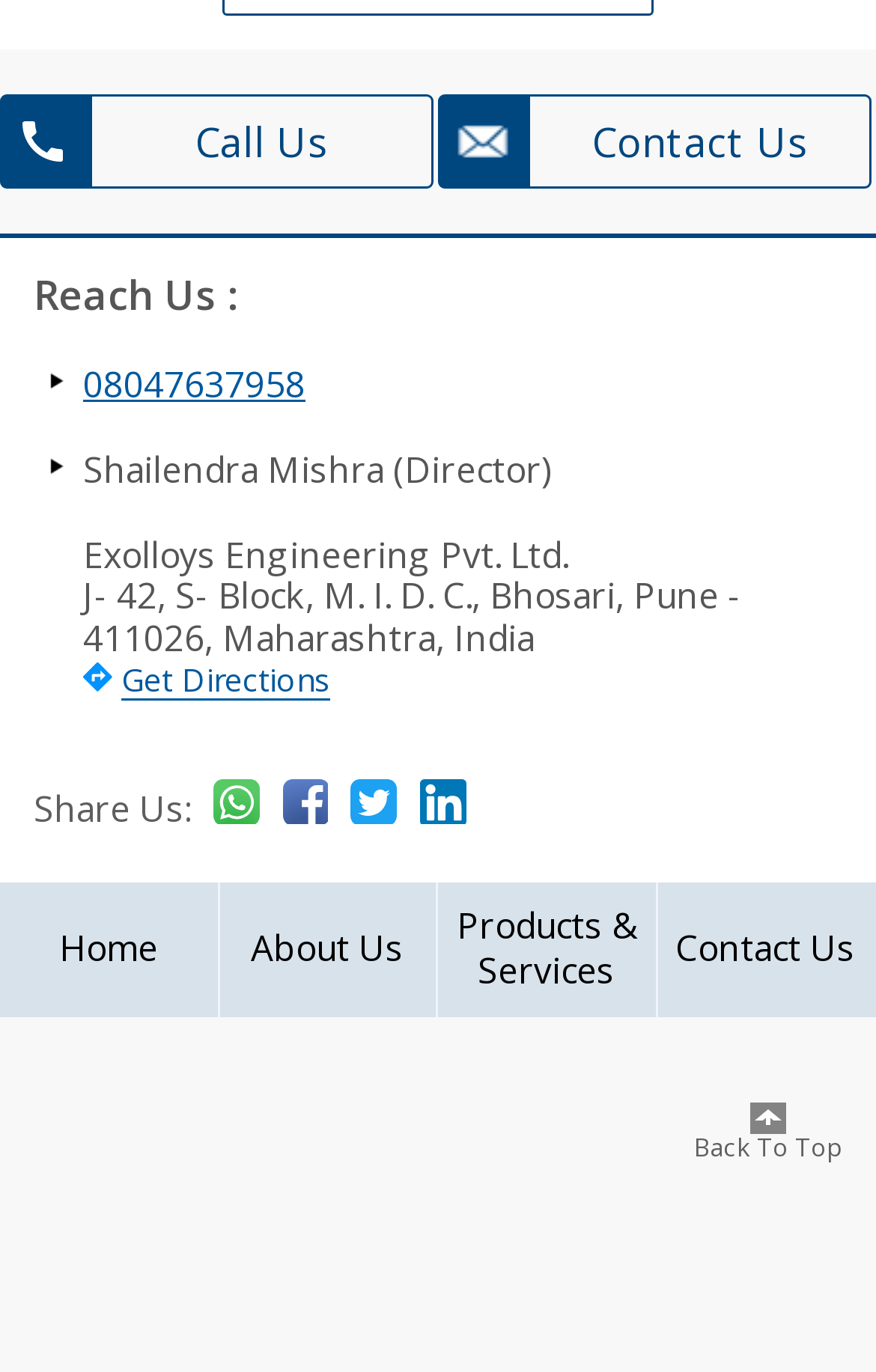Can you show the bounding box coordinates of the region to click on to complete the task described in the instruction: "Call us"?

[0.0, 0.069, 0.495, 0.138]